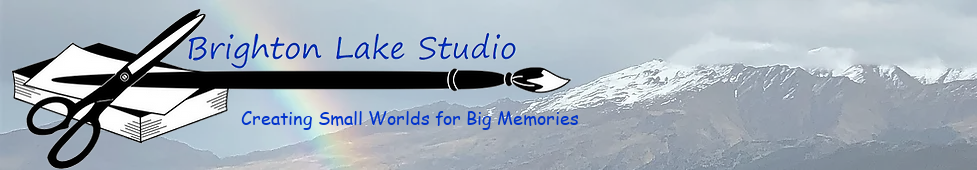Offer a detailed explanation of what is happening in the image.

The image features a stylized logo for "Brighton Lake Studio," prominently showcasing artistic elements against a tranquil background of mountains. The design includes a pencil and scissors, symbolizing creativity and craftsmanship, alongside the written name "Brighton Lake Studio" in an inviting blue font. Below the studio's name, the tagline "Creating Small Worlds for Big Memories" emphasizes the studio's mission of capturing and crafting significant personal narratives, likely through artistic projects or scrapbook creations. The serene mountain backdrop enhances the overall theme of nostalgia and reflection, inviting visitors to explore their own memories through the studio's offerings.